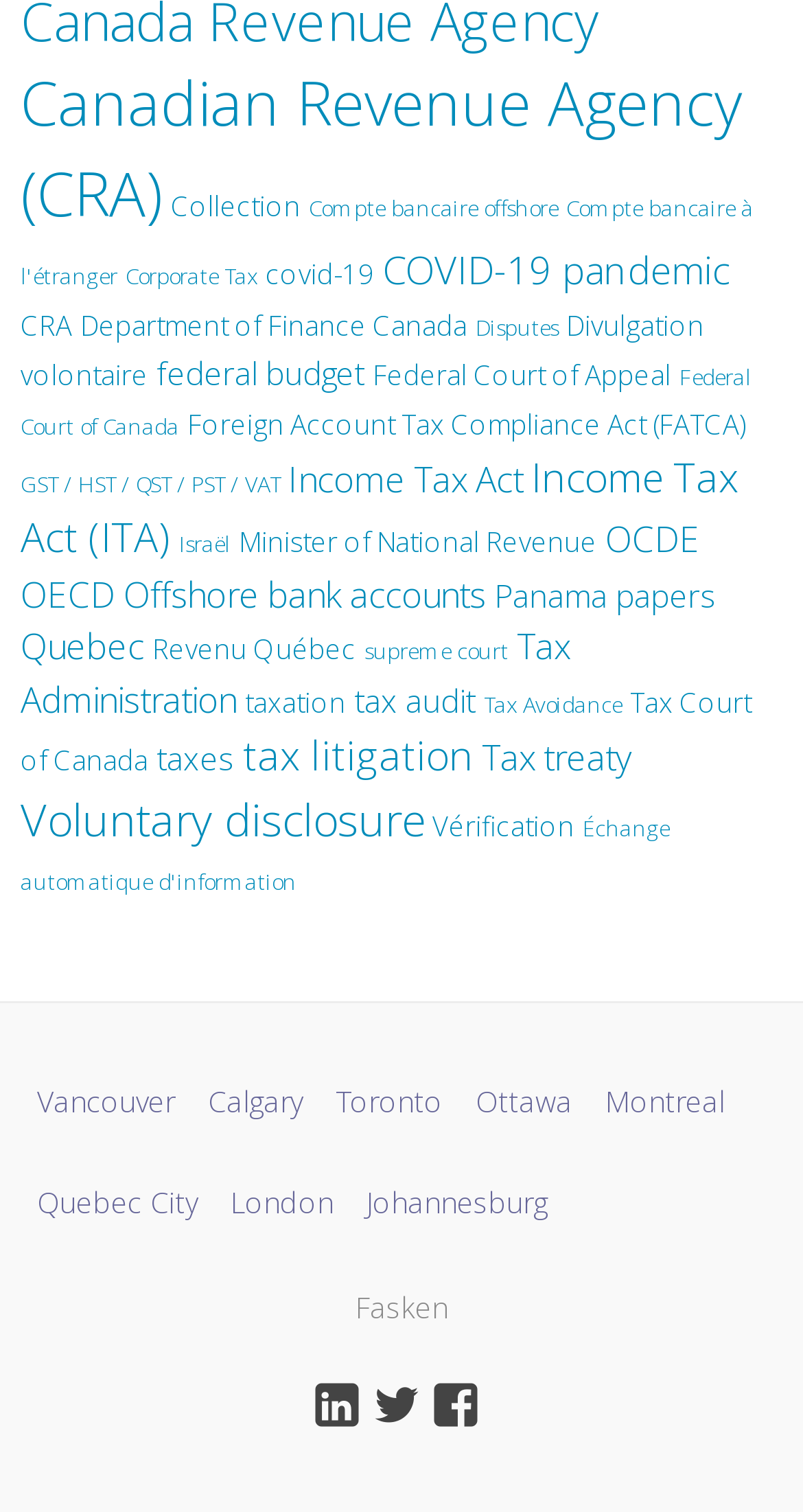Please specify the bounding box coordinates of the area that should be clicked to accomplish the following instruction: "Read about Tax Avoidance". The coordinates should consist of four float numbers between 0 and 1, i.e., [left, top, right, bottom].

[0.603, 0.456, 0.774, 0.475]